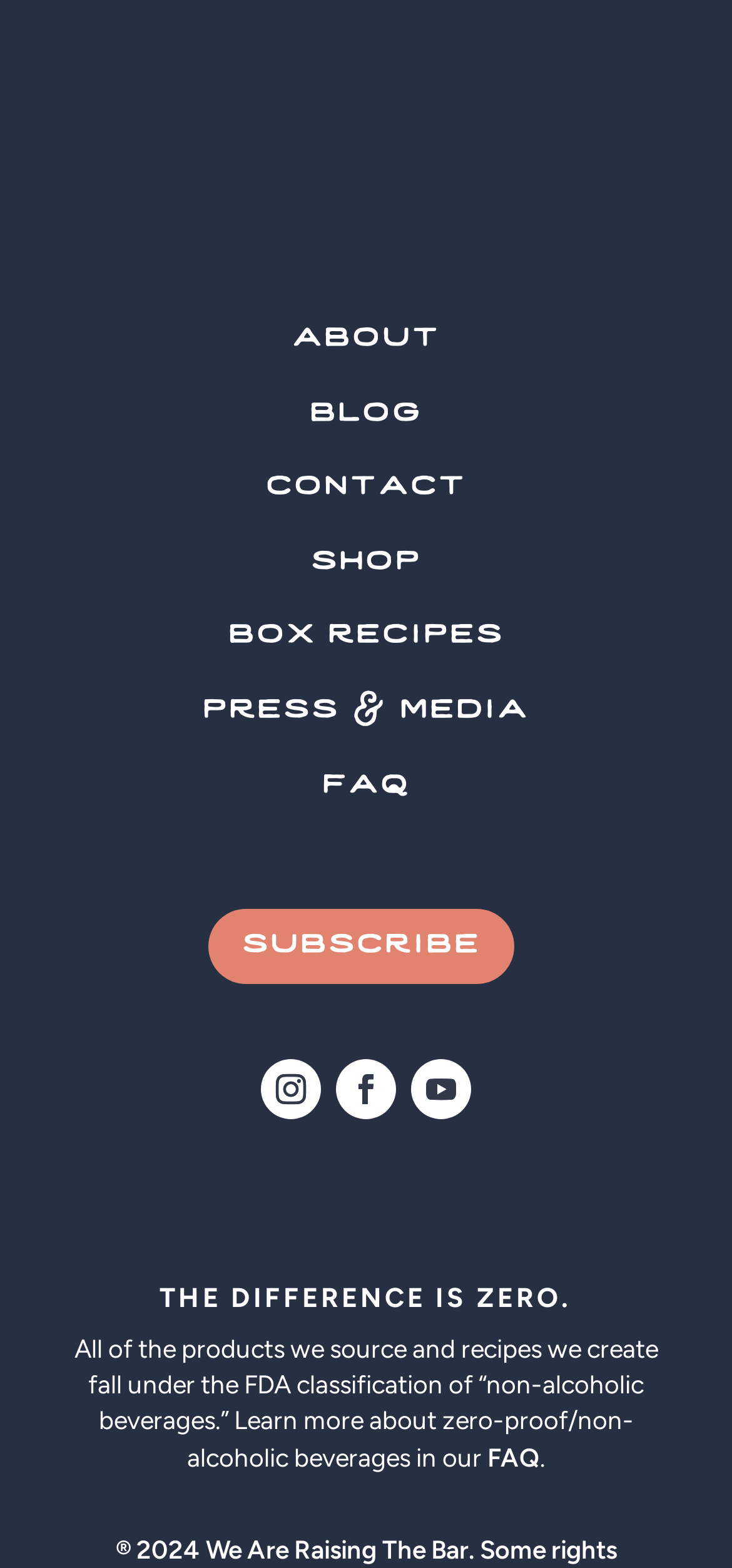Please determine the bounding box coordinates, formatted as (top-left x, top-left y, bottom-right x, bottom-right y), with all values as floating point numbers between 0 and 1. Identify the bounding box of the region described as: shop

[0.378, 0.335, 0.622, 0.382]